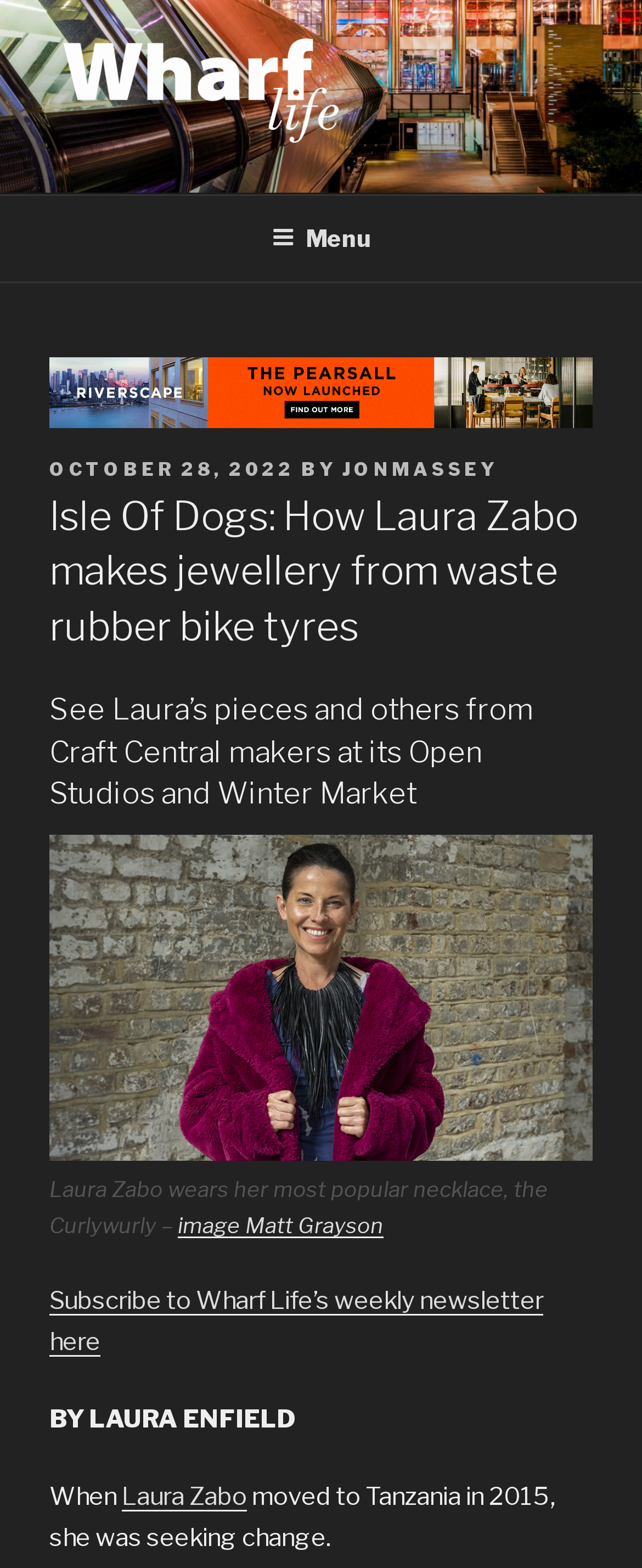Determine the coordinates of the bounding box for the clickable area needed to execute this instruction: "Subscribe to Wharf Life’s weekly newsletter".

[0.077, 0.82, 0.846, 0.865]